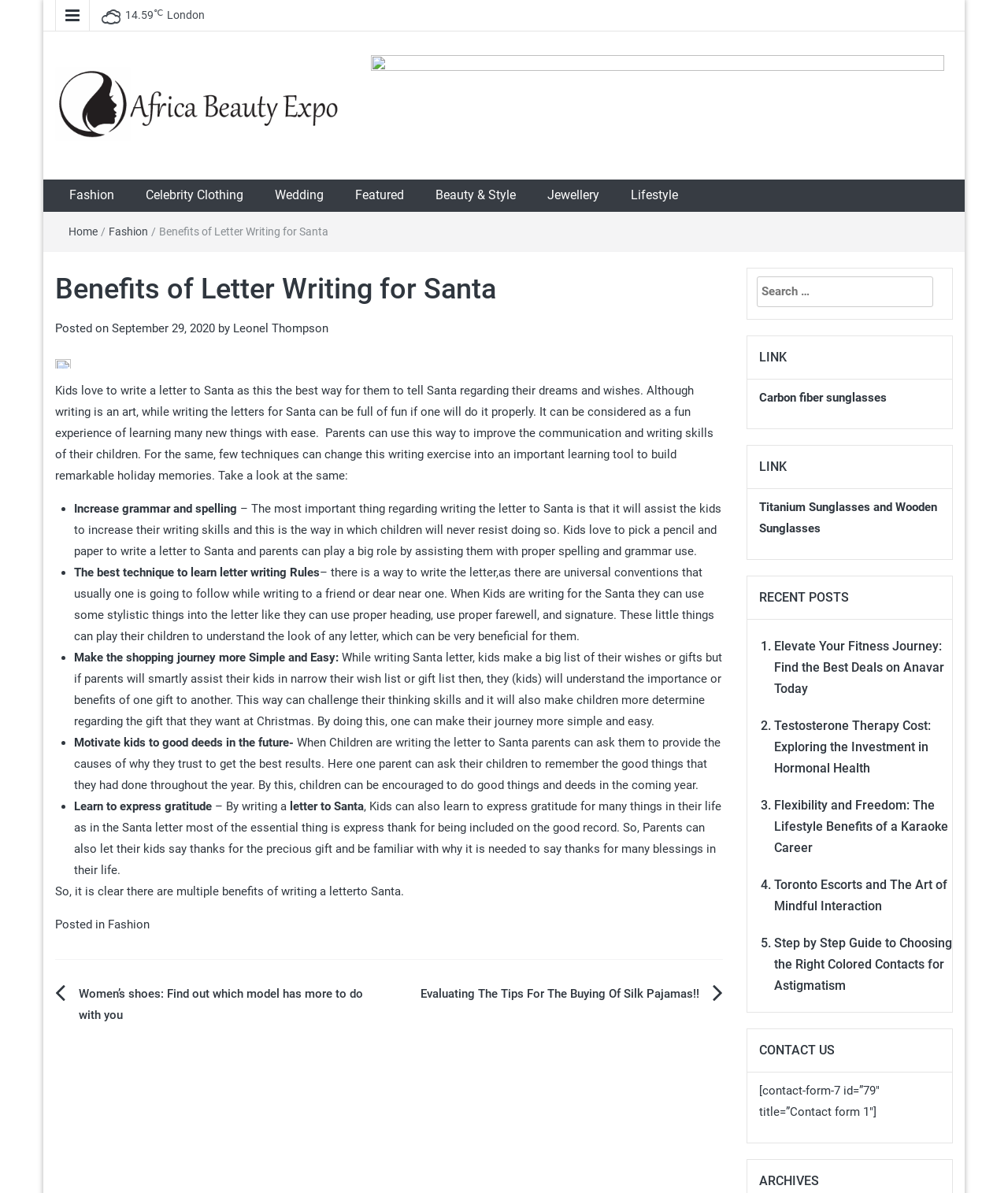What is the topic of the article?
Provide a concise answer using a single word or phrase based on the image.

Letter writing for Santa